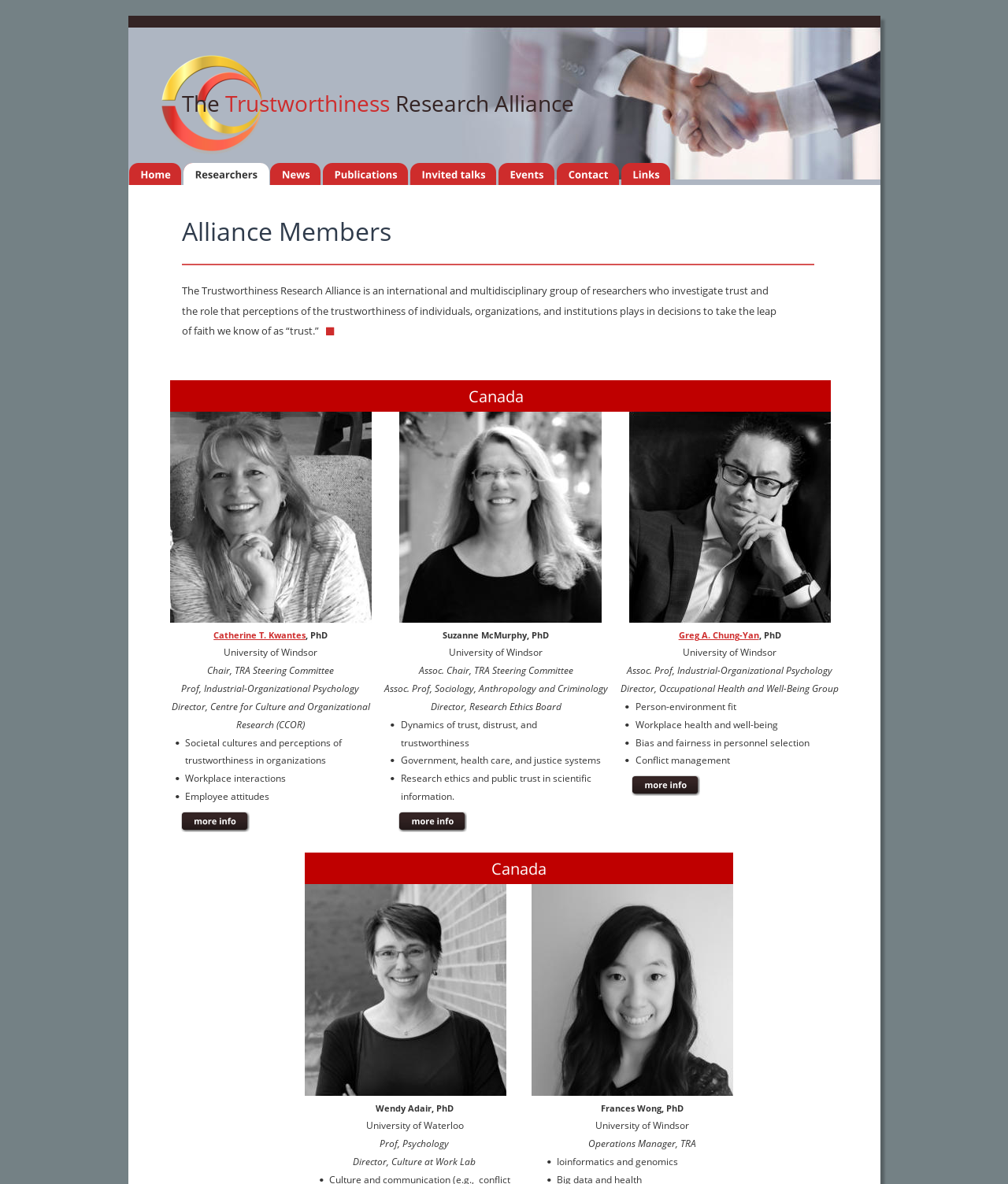Elaborate on the information and visuals displayed on the webpage.

This webpage is about the Trustworthiness Research Alliance, an international and multidisciplinary group of researchers who investigate trust and its role in various aspects of life. 

At the top of the page, there is a heading "The Trustworthiness Research Alliance" followed by a brief description of the alliance. Below this, there is a heading "Alliance Members" which lists the members of the alliance. 

The members are listed in a grid-like structure, with each member's information displayed in a block. Each block contains the member's name, title, university affiliation, and research interests. The research interests are listed as bullet points, with each point describing a specific area of focus. 

There are a total of five members listed, each with their own block of information. The members are Suzanne McMurphy, Catherine T. Kwantes, Greg A. Chung-Yan, Wendy Adair, and Frances Wong. 

To the top left of the page, there is a navigation menu with seven options: Home, Researchers, News, Publications, Invited talks, Events, and Contact. Each option is represented by an icon. 

Scattered throughout the page are several "more info" icons, which likely provide additional information about the members or their research interests when clicked.